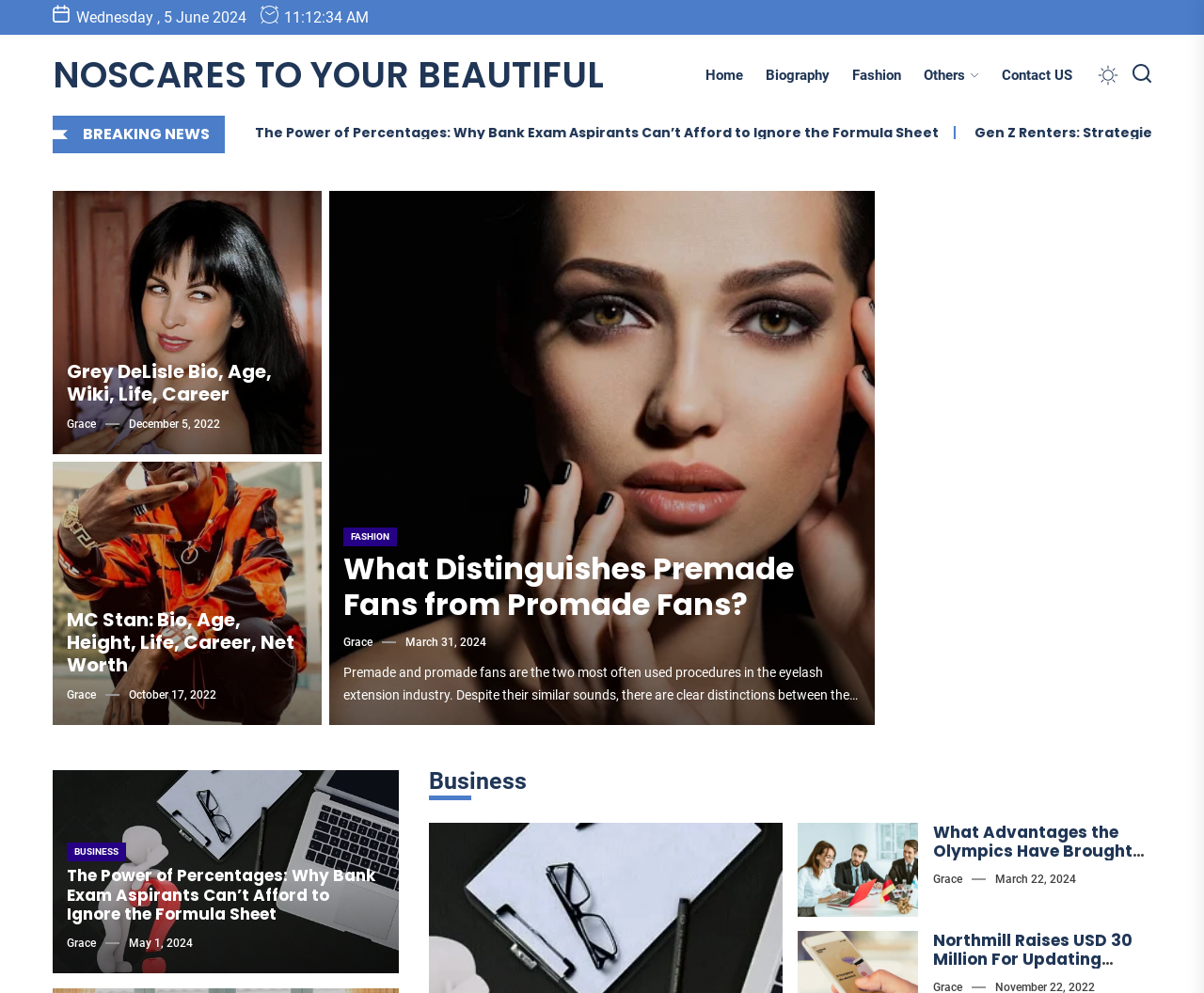Answer the question with a brief word or phrase:
What is the topic of the article with the title 'What Distinguishes Premade Fans from Promade Fans?'

Fashion